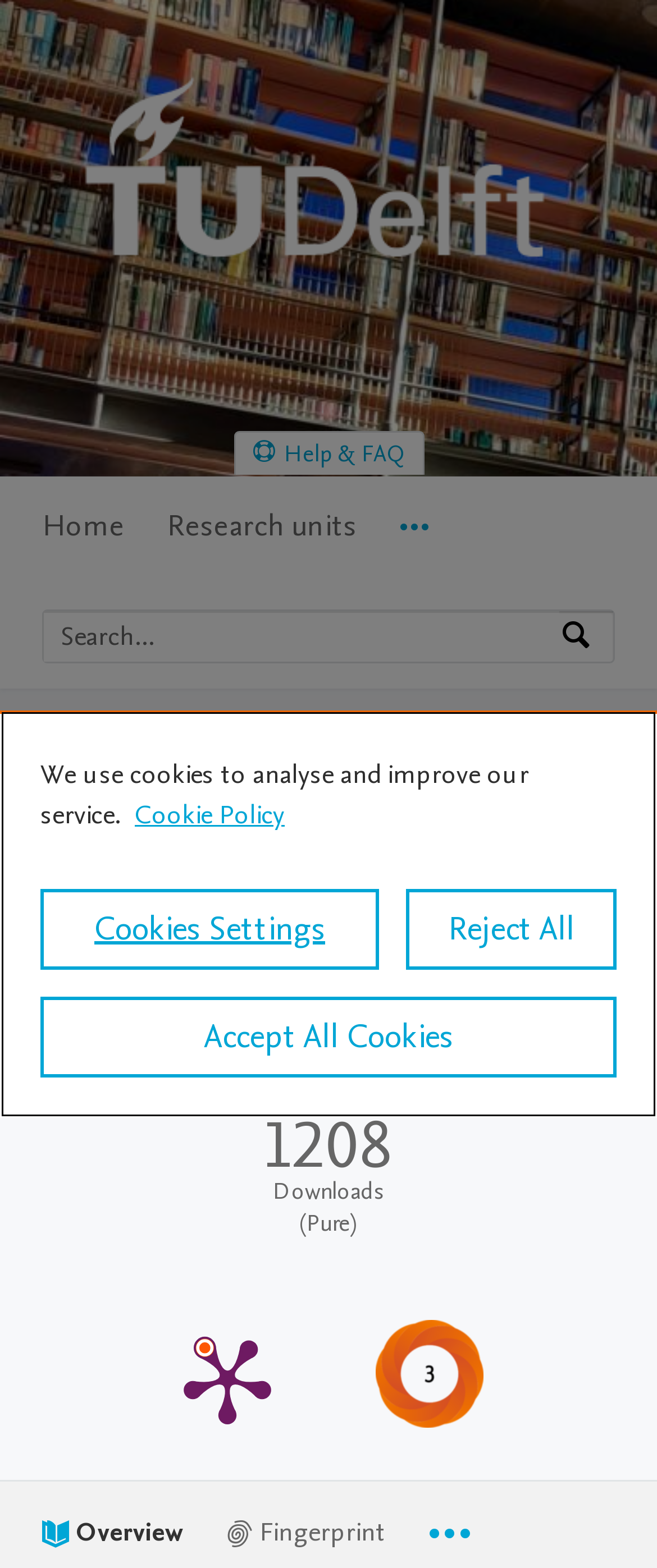Determine the bounding box coordinates for the area you should click to complete the following instruction: "View help and FAQ".

[0.358, 0.276, 0.642, 0.302]